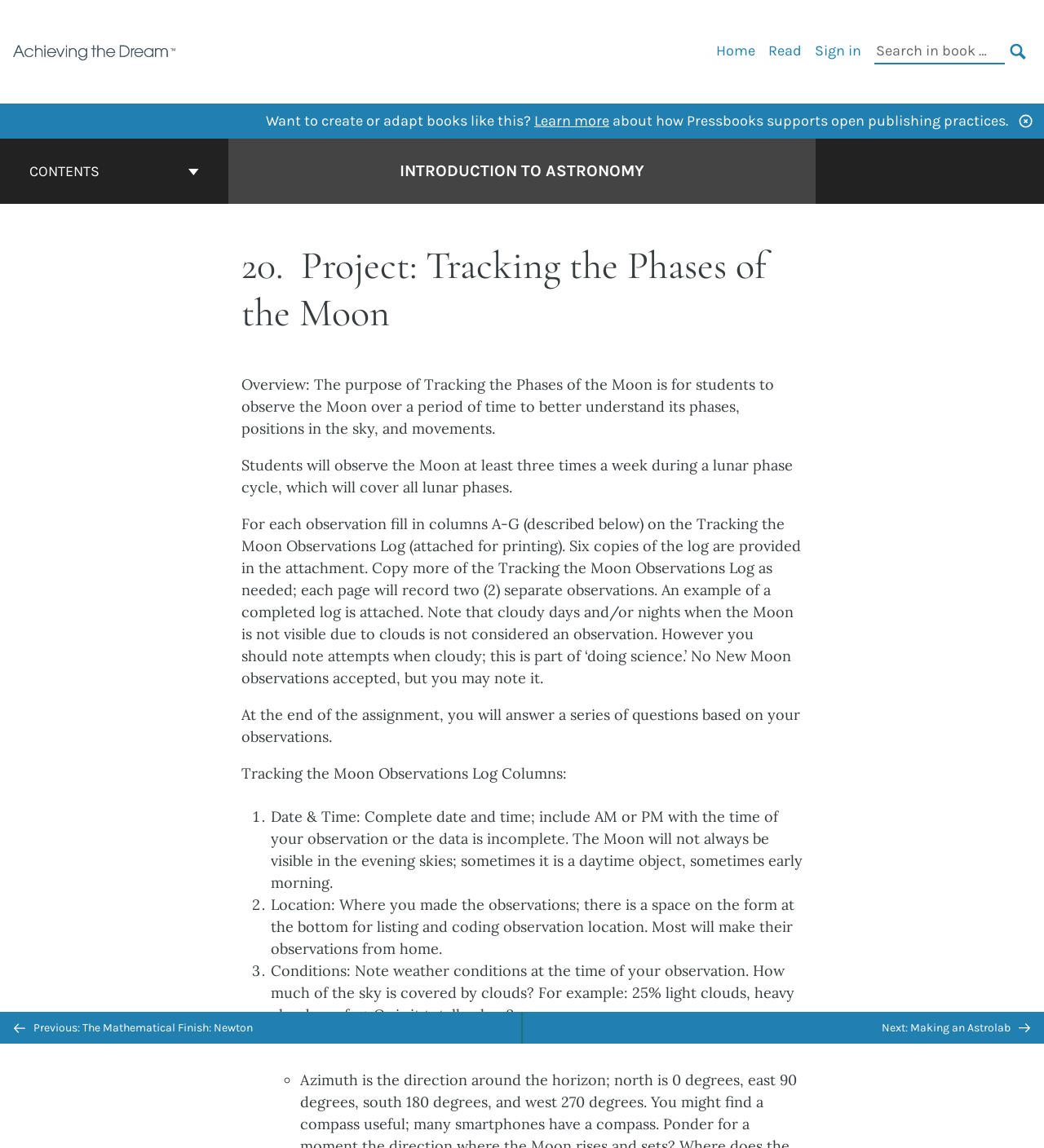How many times a week should students observe the Moon?
Please give a detailed and thorough answer to the question, covering all relevant points.

According to the instructions, students will observe the Moon at least three times a week during a lunar phase cycle, which will cover all lunar phases.